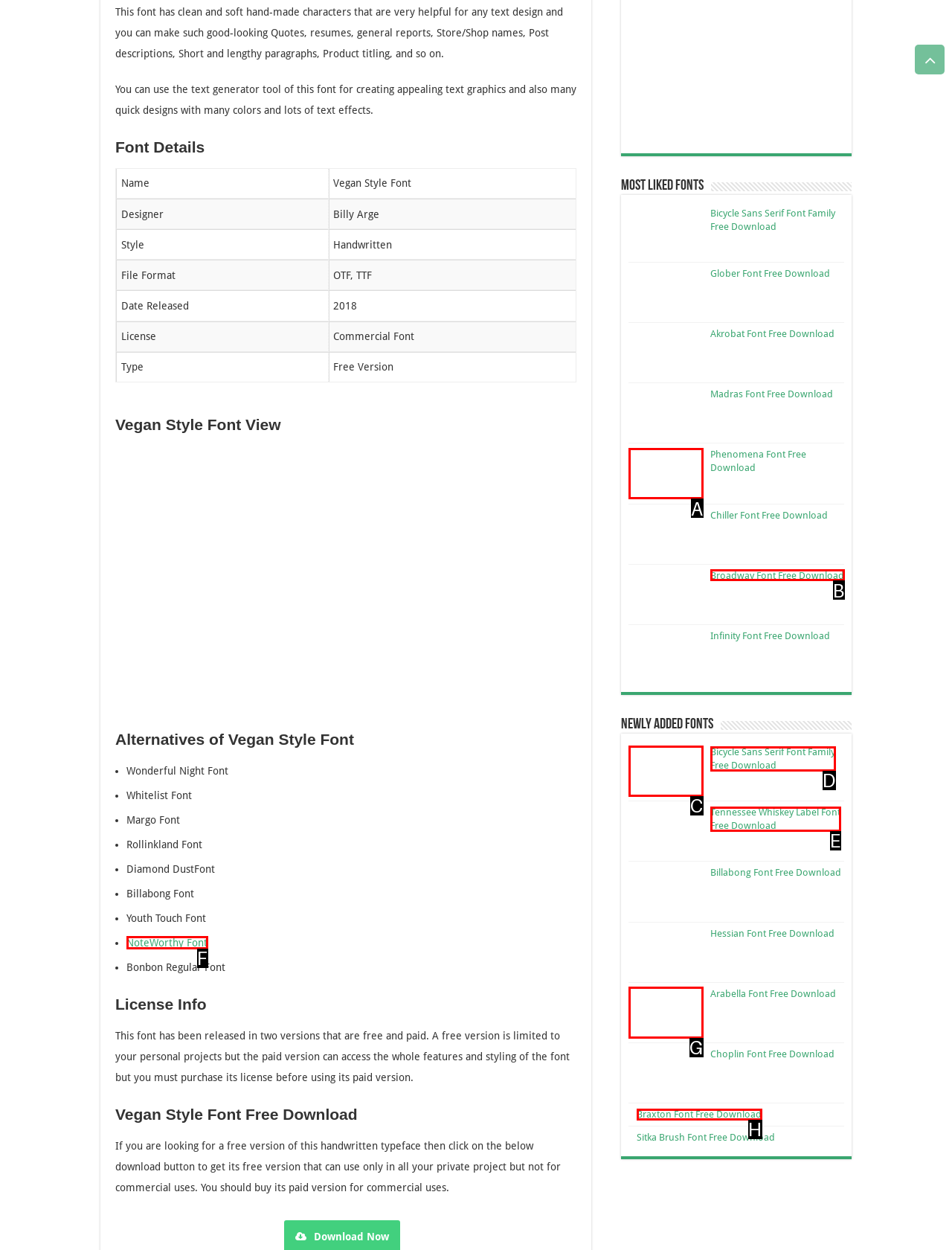Point out the HTML element I should click to achieve the following: Get NoteWorthy Font Reply with the letter of the selected element.

F